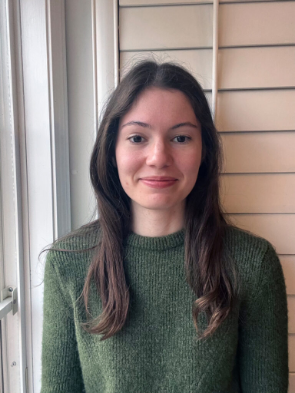Answer the following query concisely with a single word or phrase:
Where is the Khirbat al-Mukhayyat Archaeological Project located?

Jordan